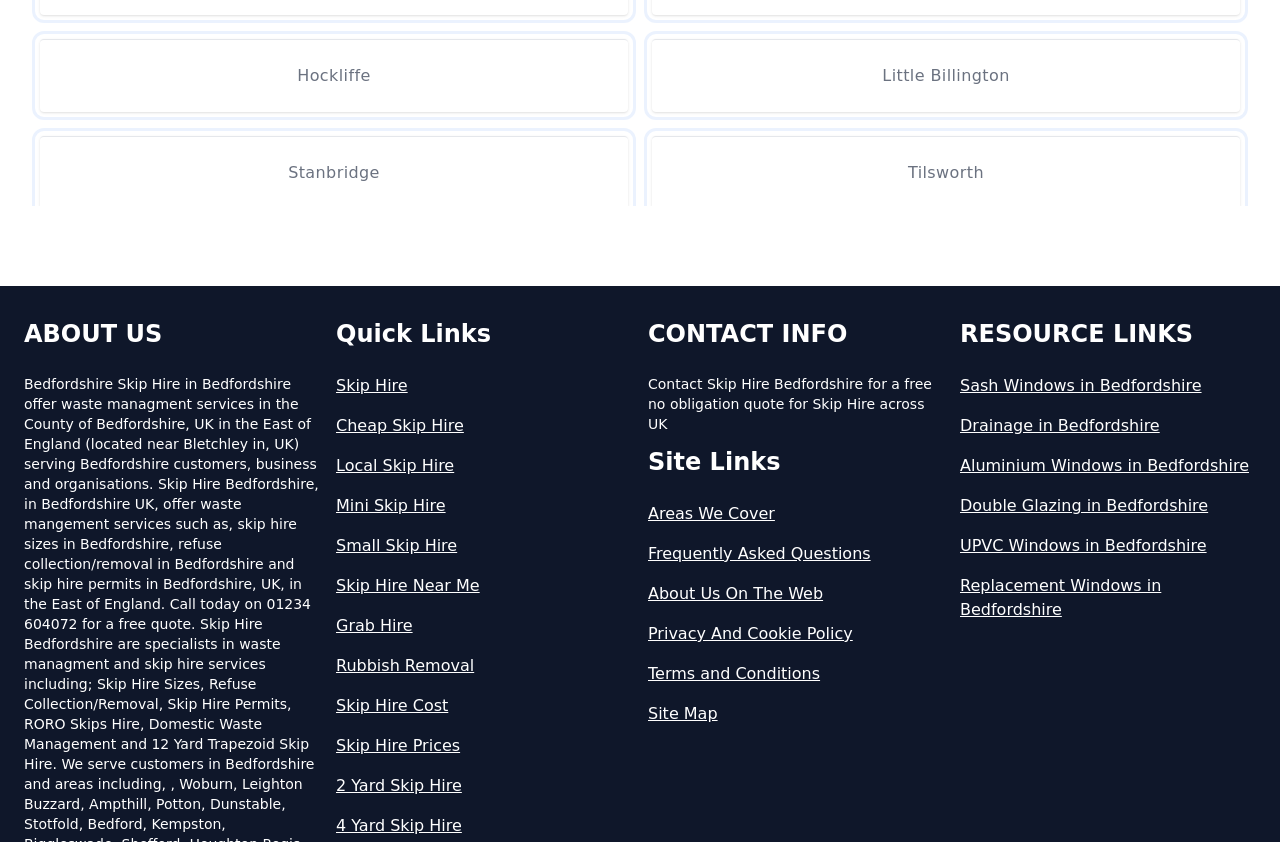Using the information in the image, give a detailed answer to the following question: What type of information can be found in the 'CONTACT INFO' section?

The 'CONTACT INFO' section appears to provide contact details for Skip Hire Bedfordshire, including a free no-obligation quote for skip hire services across the UK.